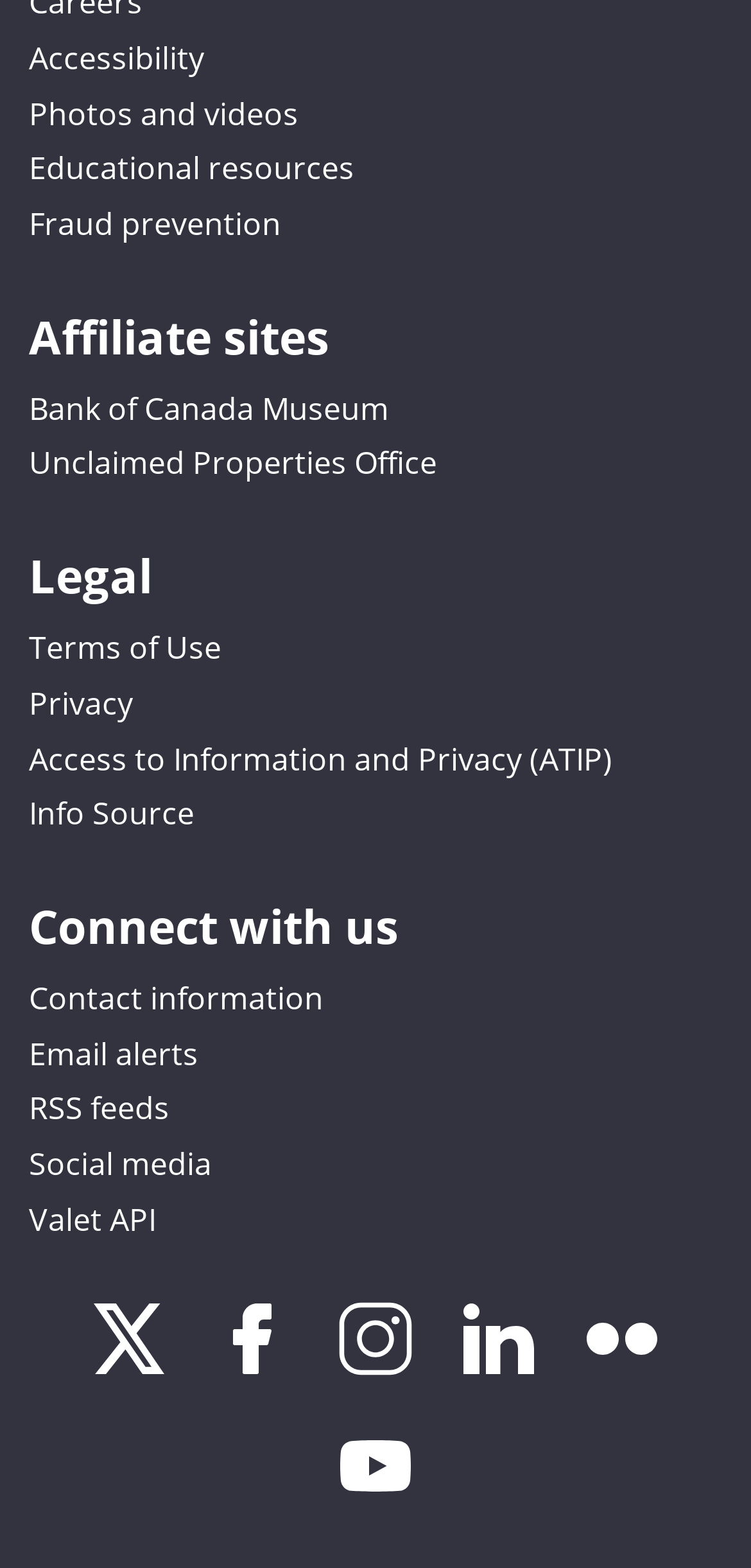What is the first link under 'Accessibility'?
Based on the image, answer the question with as much detail as possible.

The first link under 'Accessibility' is 'Accessibility' because it is the first link listed under the 'Accessibility' category, with a bounding box coordinate of [0.038, 0.023, 0.272, 0.05].